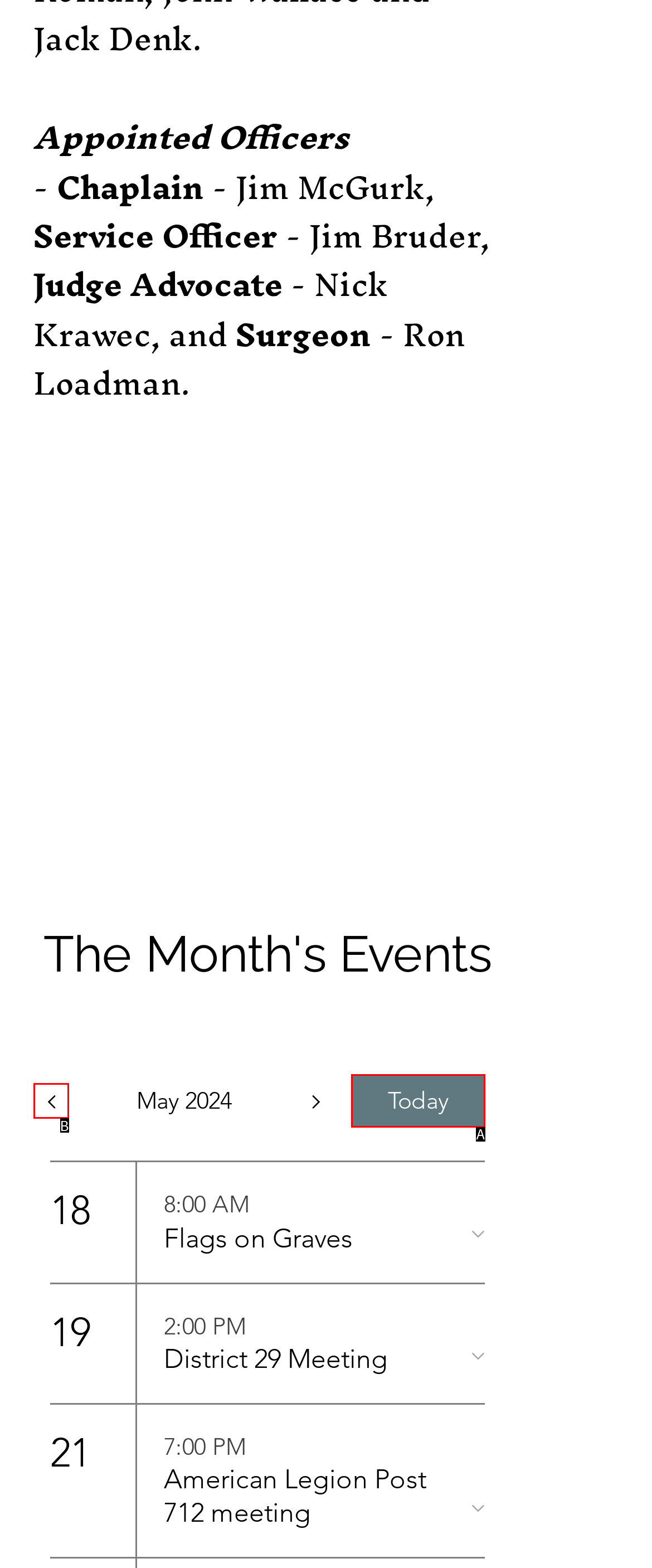Tell me which one HTML element best matches the description: Today
Answer with the option's letter from the given choices directly.

A